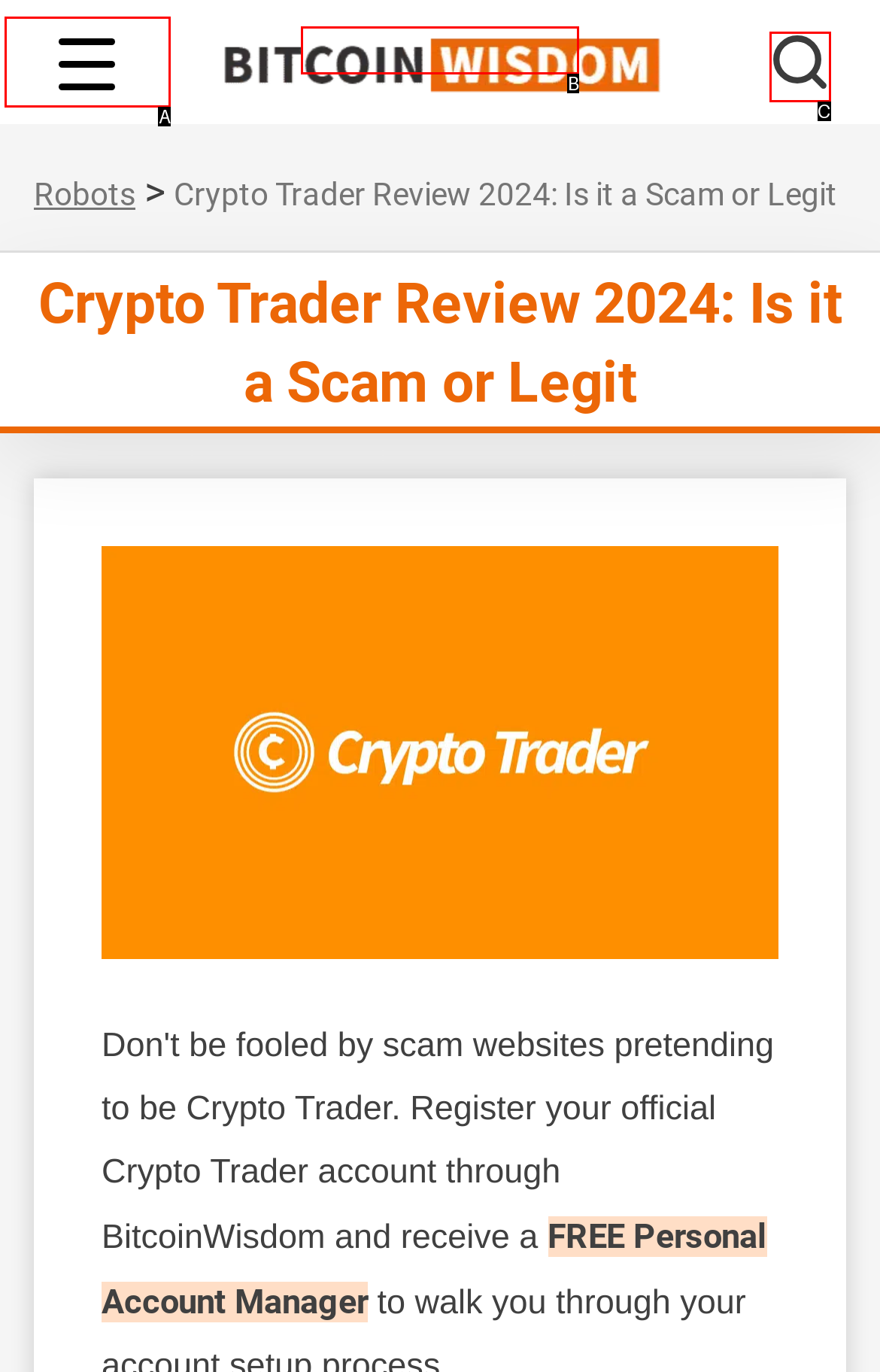Refer to the description: Menu and choose the option that best fits. Provide the letter of that option directly from the options.

None